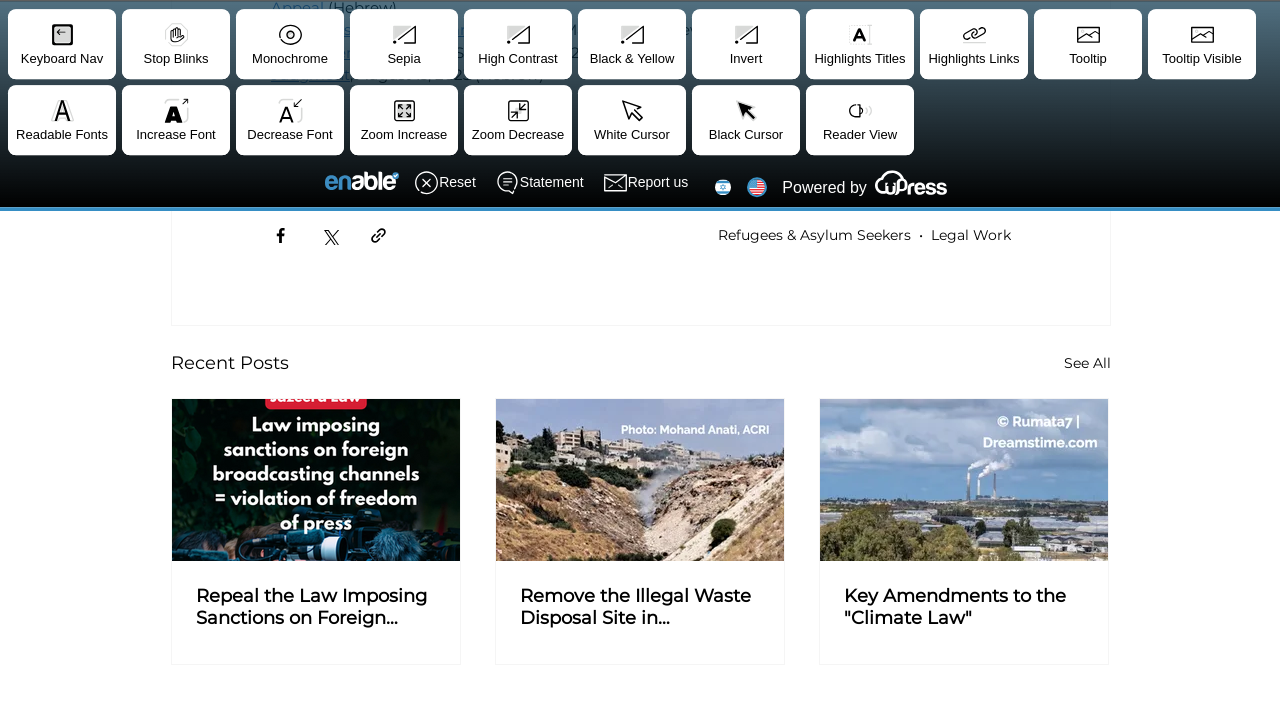Please locate the bounding box coordinates of the element that should be clicked to complete the given instruction: "Toggle Enable".

[0.004, 0.009, 0.996, 0.225]